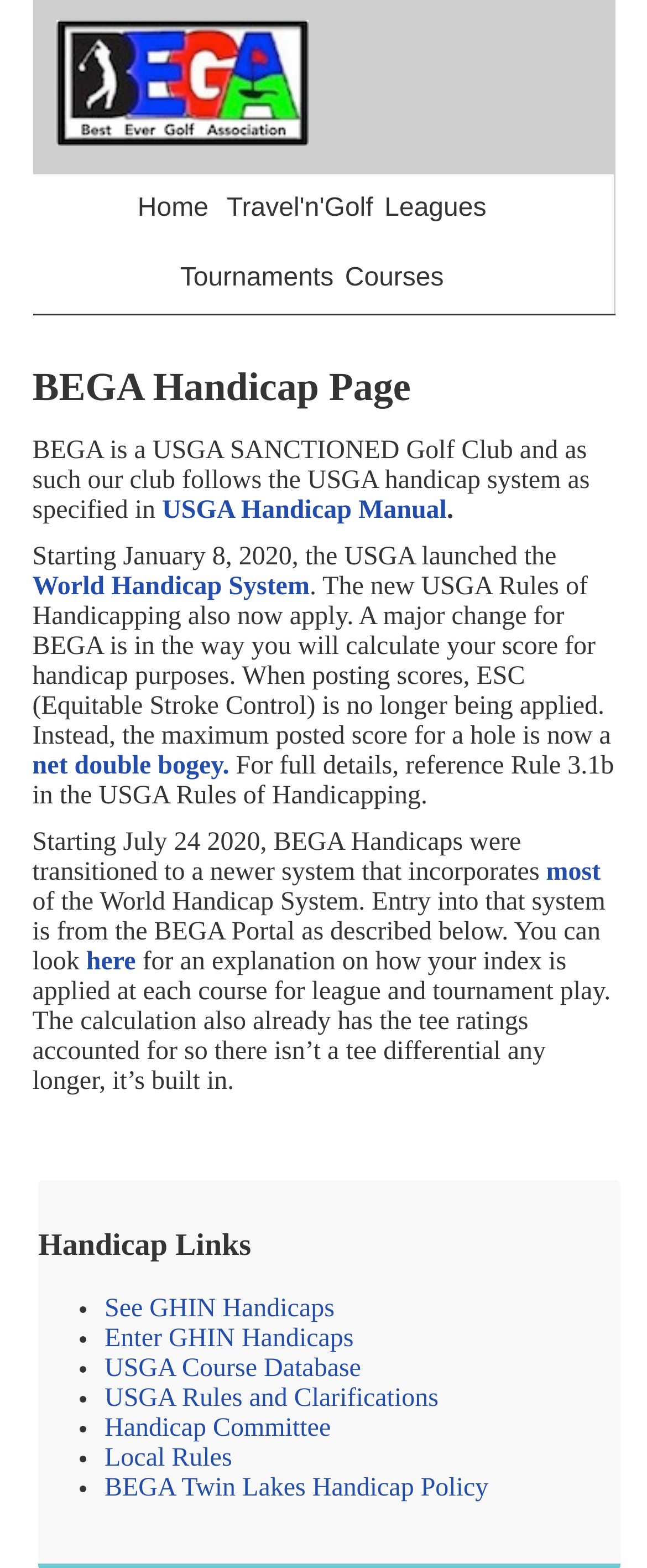Can you identify the bounding box coordinates of the clickable region needed to carry out this instruction: 'Enter GHIN Handicaps'? The coordinates should be four float numbers within the range of 0 to 1, stated as [left, top, right, bottom].

[0.162, 0.845, 0.547, 0.863]